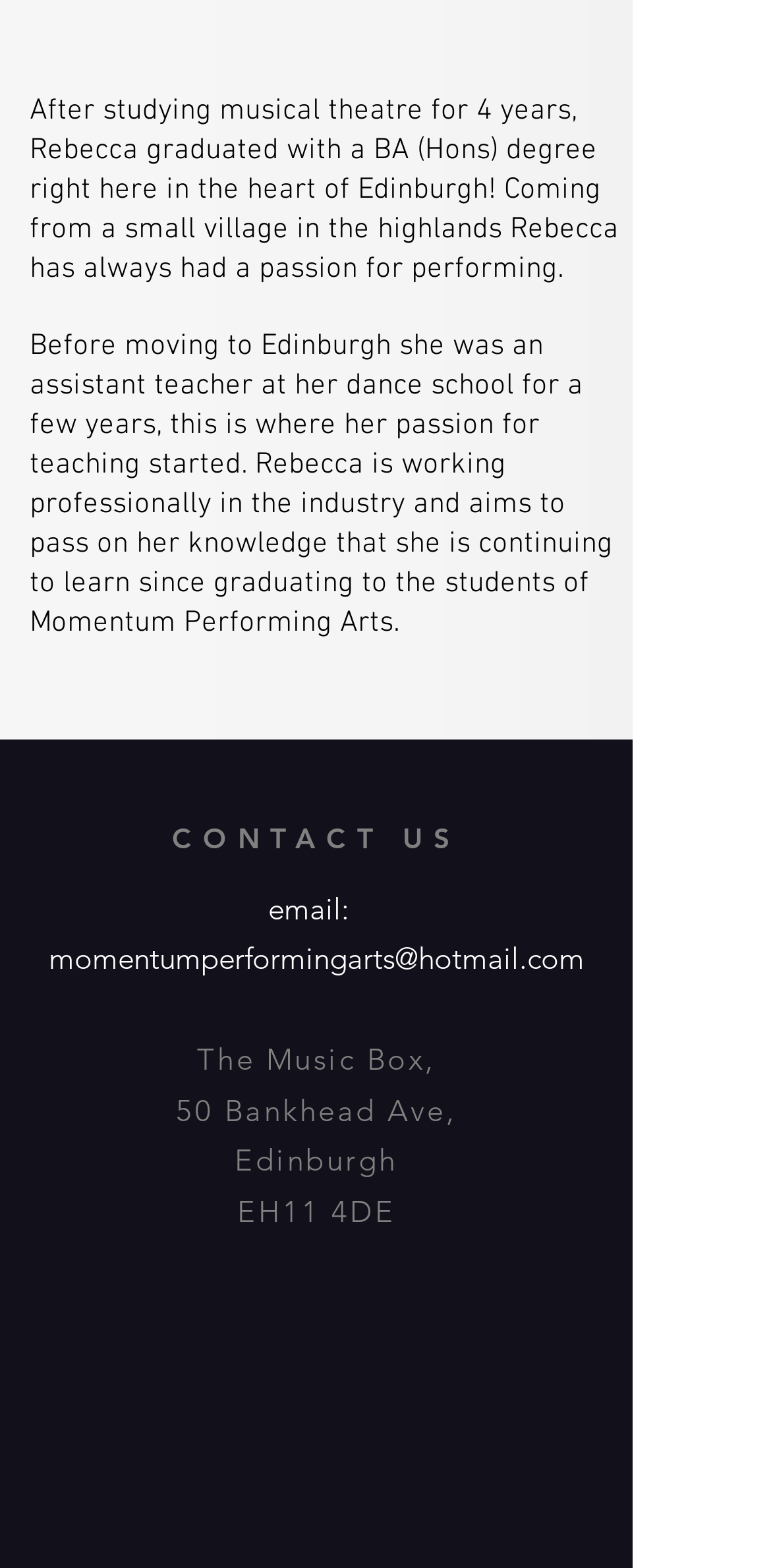Identify the bounding box of the UI element that matches this description: "Log in".

None